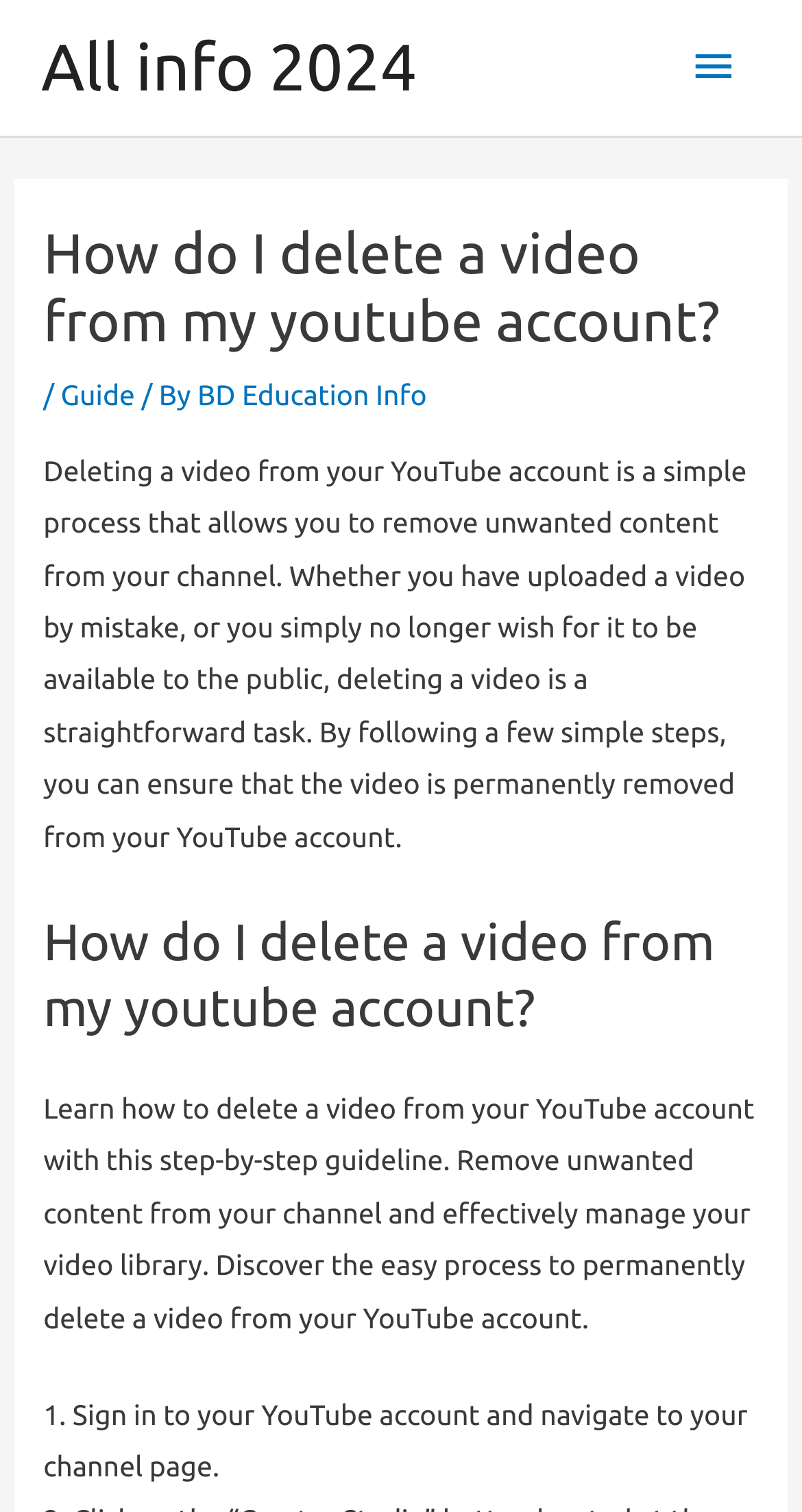What is the purpose of the button?
Refer to the image and give a detailed answer to the query.

The button with the icon '' is labeled as 'Main Menu' and is located at the top right corner of the webpage. Its purpose is to provide access to the main menu of the website, allowing users to navigate to other sections or pages.